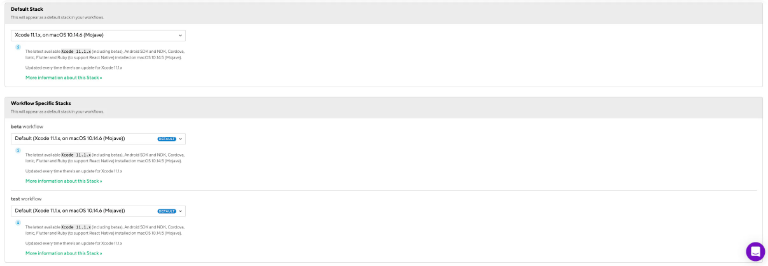What do the buttons suggest in the image?
Respond to the question with a well-detailed and thorough answer.

The buttons in the image suggest that users can access more detailed information regarding each stack option, providing additional context and configuration details for their build environment.